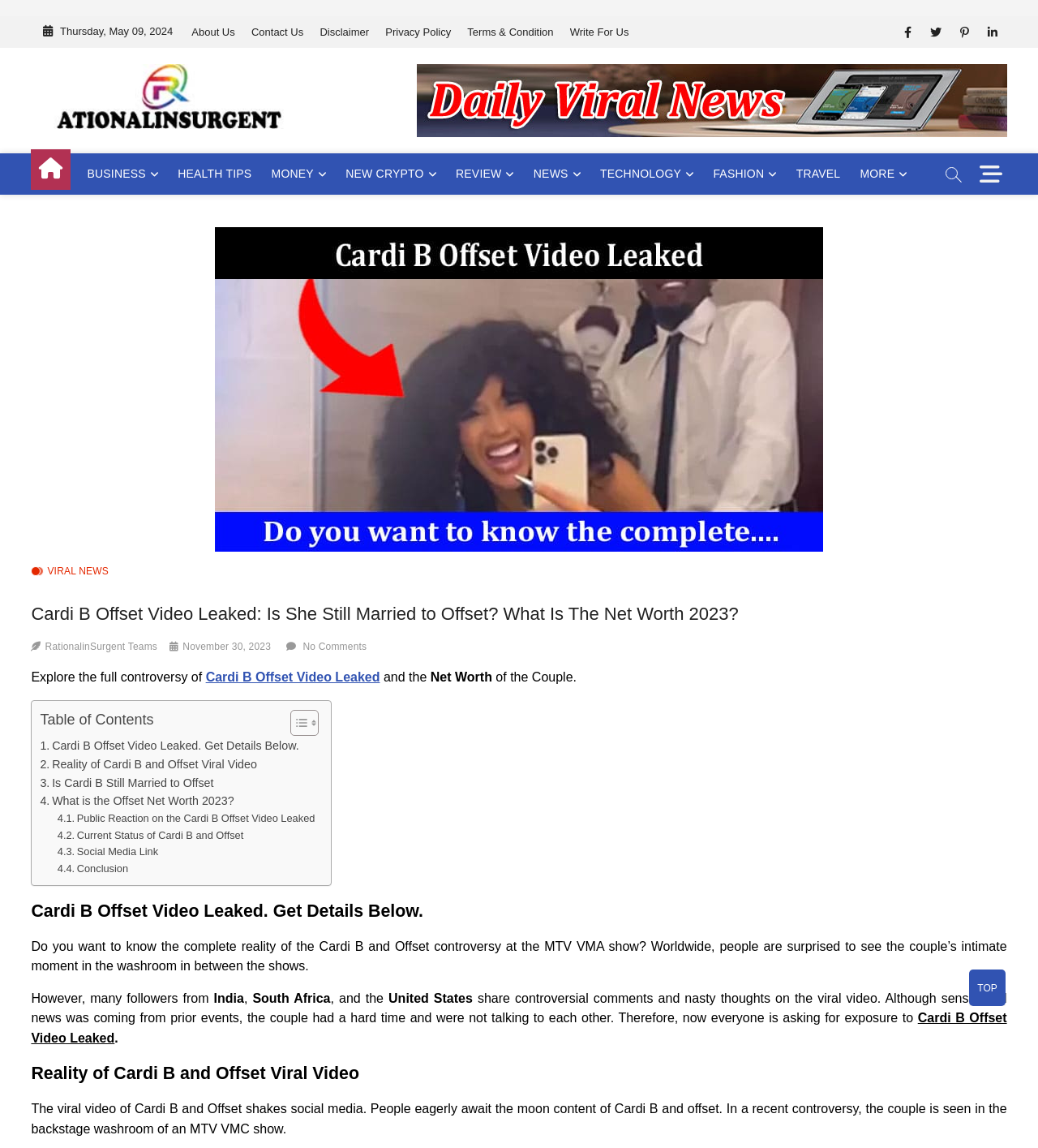Find the bounding box coordinates of the element's region that should be clicked in order to follow the given instruction: "Click on the 'About Us' link". The coordinates should consist of four float numbers between 0 and 1, i.e., [left, top, right, bottom].

[0.178, 0.014, 0.233, 0.042]